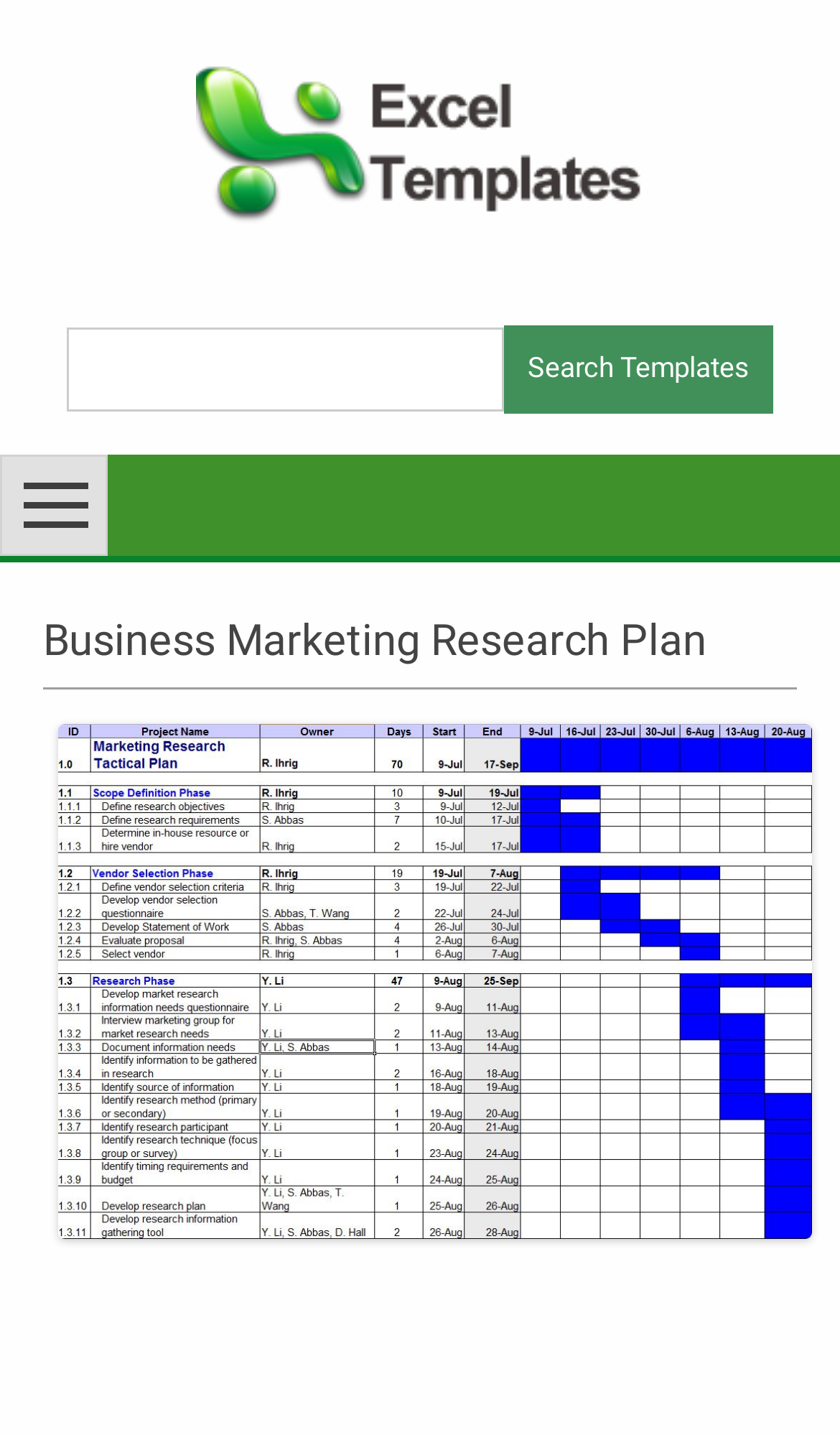Given the element description name="s", specify the bounding box coordinates of the corresponding UI element in the format (top-left x, top-left y, bottom-right x, bottom-right y). All values must be between 0 and 1.

[0.08, 0.228, 0.6, 0.287]